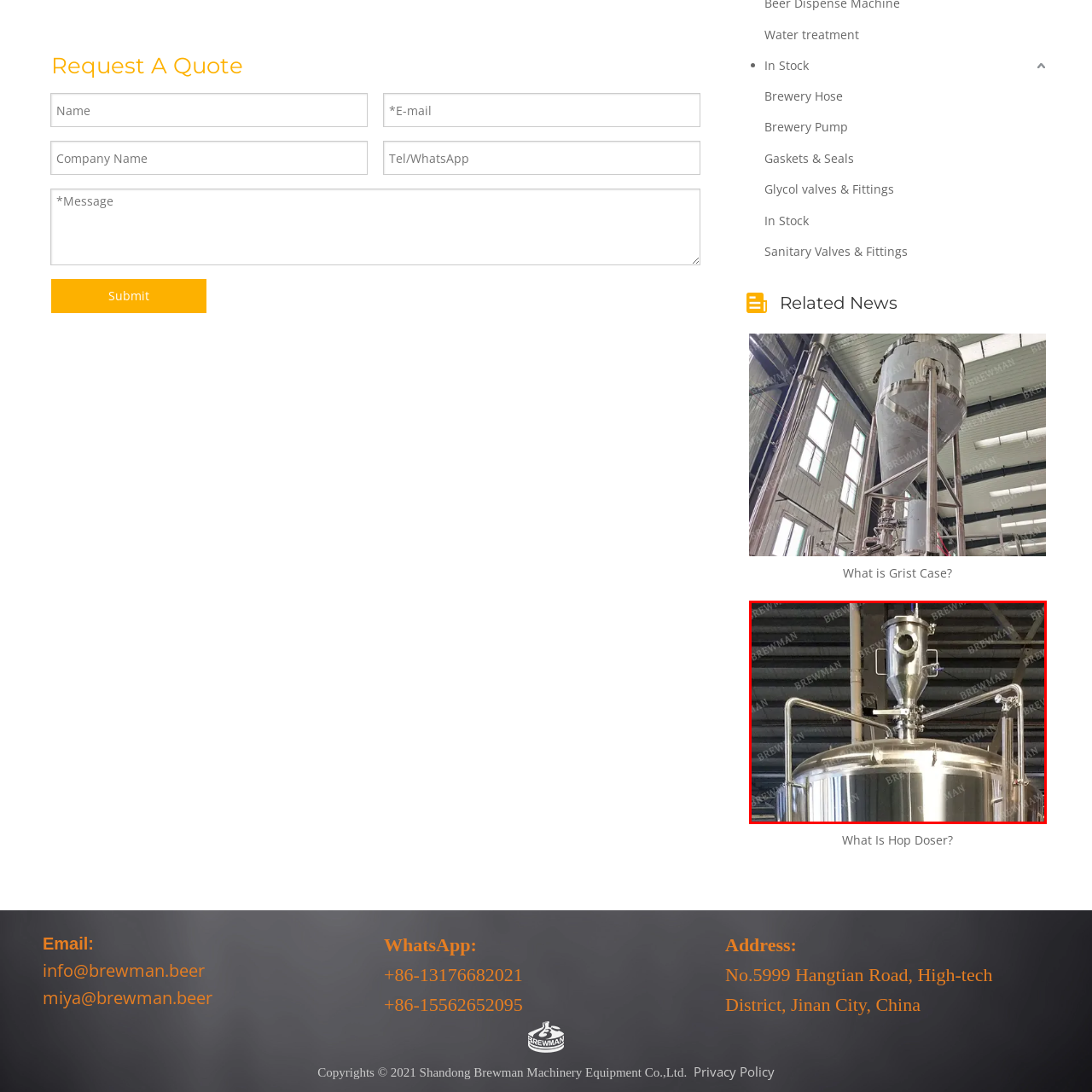Observe the image within the red-bordered area and respond to the following question in detail, making use of the visual information: What is the setting of the image?

The background of the image suggests an industrial setting, which is typical of a brewery, highlighting the advanced brewing technology that Brewman specializes in.